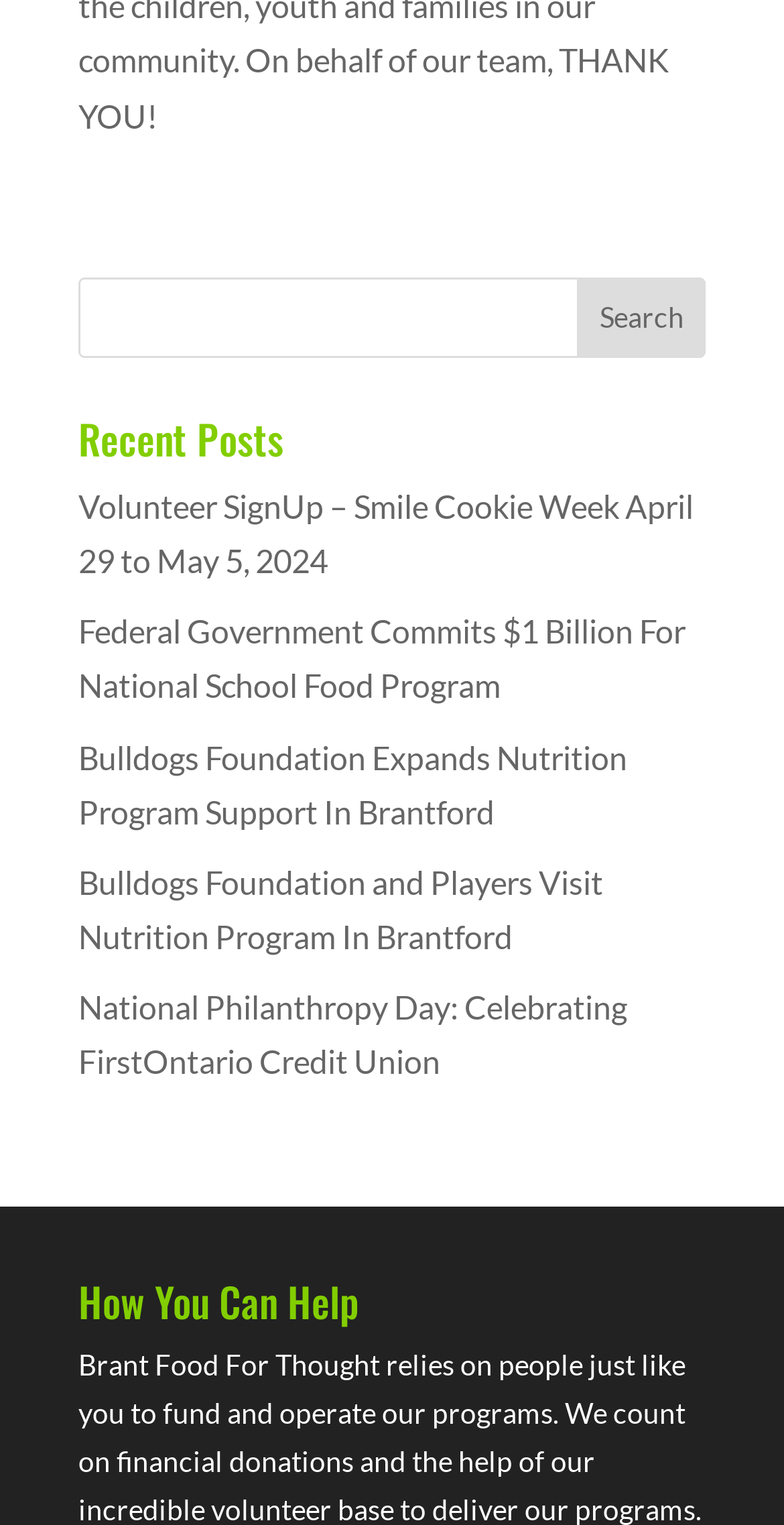How many links are in the recent posts section?
Please provide a single word or phrase as your answer based on the image.

5